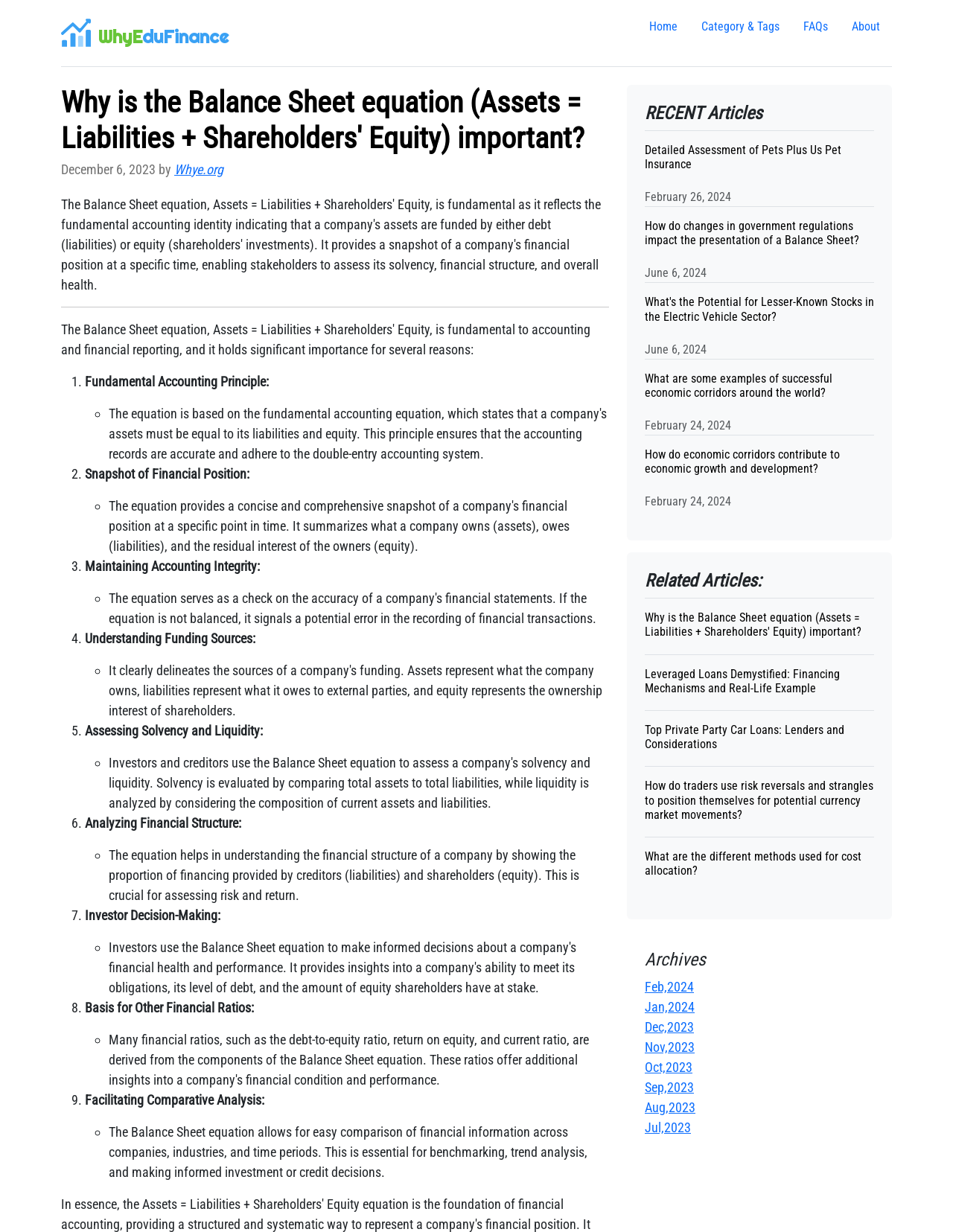Identify the bounding box coordinates of the clickable section necessary to follow the following instruction: "Read the article 'Detailed Assessment of Pets Plus Us Pet Insurance'". The coordinates should be presented as four float numbers from 0 to 1, i.e., [left, top, right, bottom].

[0.677, 0.105, 0.917, 0.149]